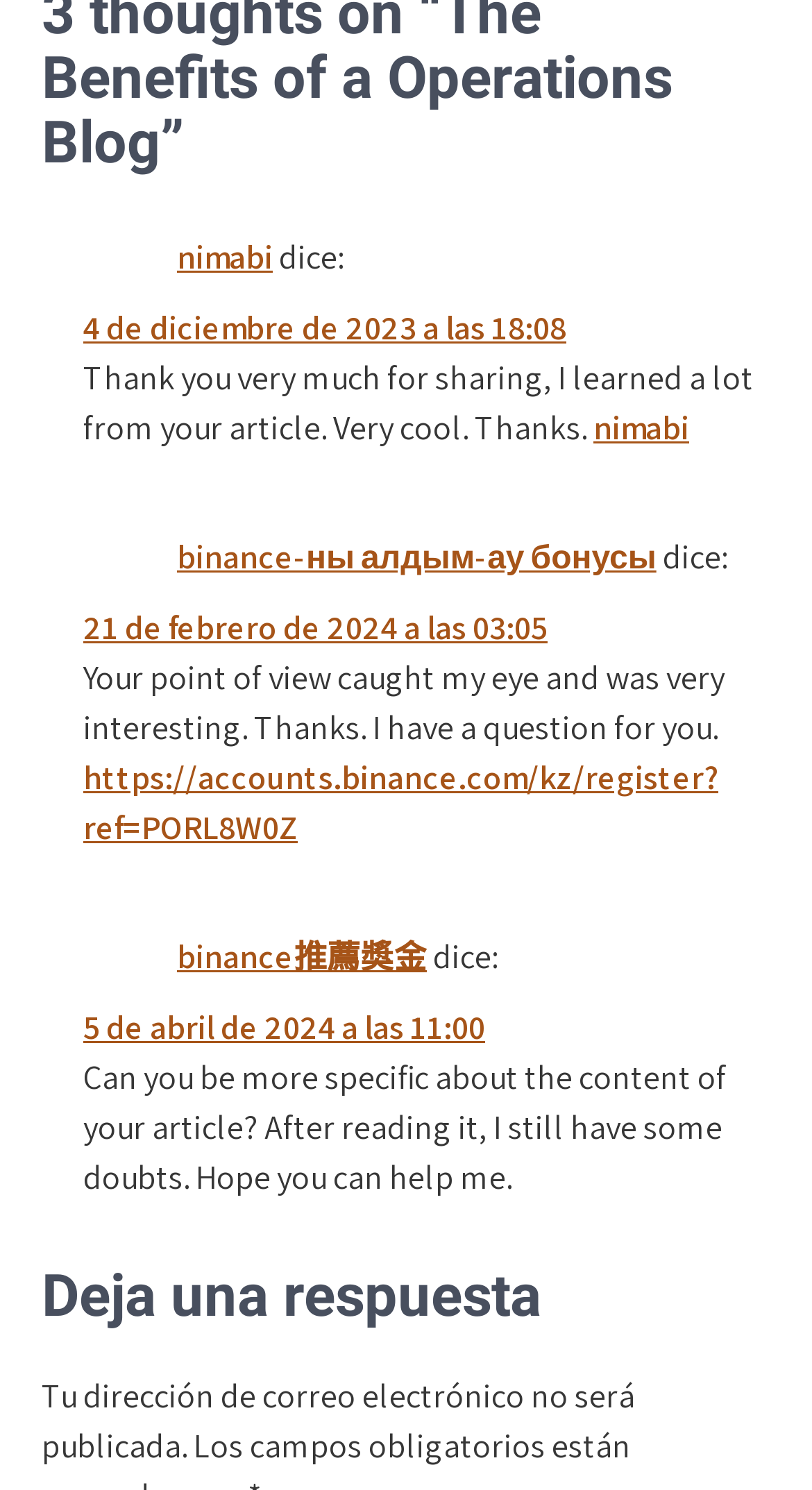Determine the bounding box coordinates of the section I need to click to execute the following instruction: "click on the link 'nimabi'". Provide the coordinates as four float numbers between 0 and 1, i.e., [left, top, right, bottom].

[0.218, 0.158, 0.336, 0.188]